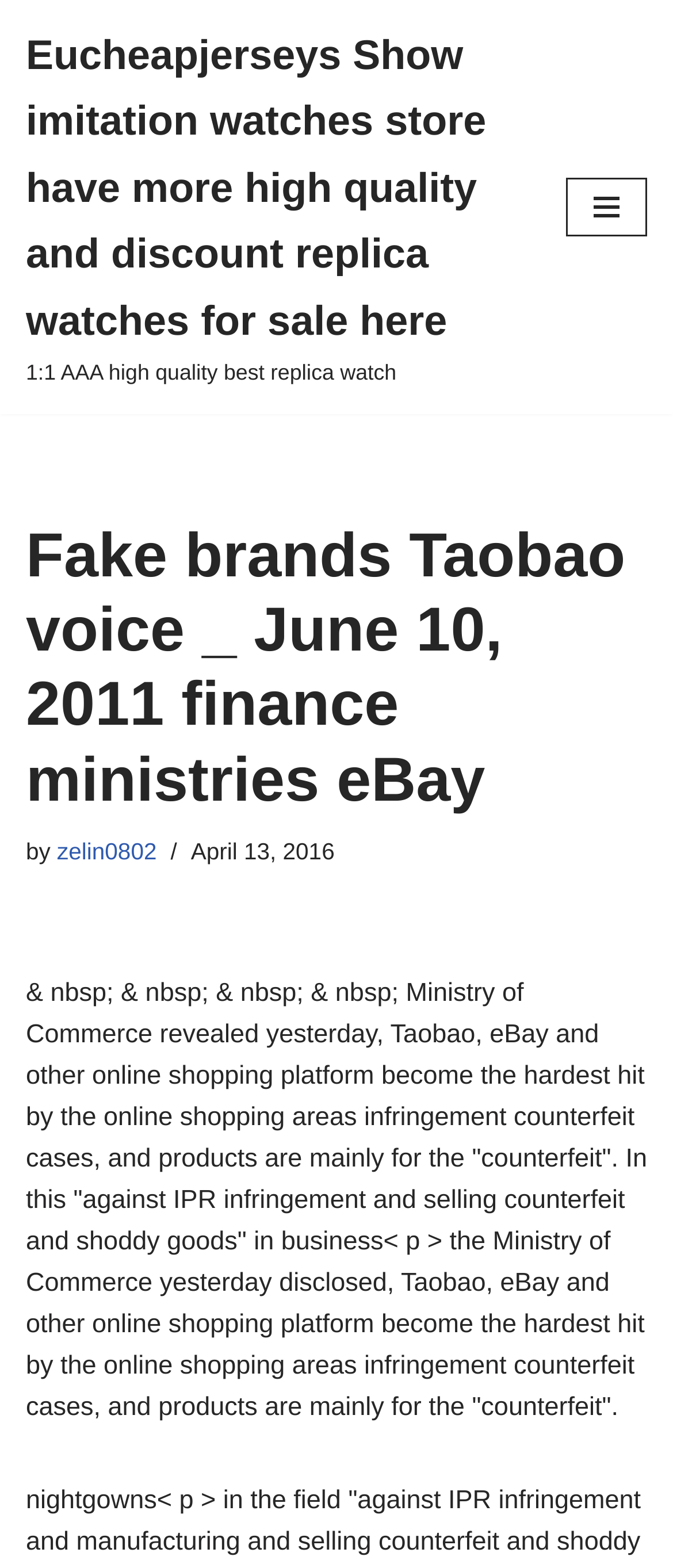What is the date of the article?
Respond to the question with a single word or phrase according to the image.

April 13, 2016